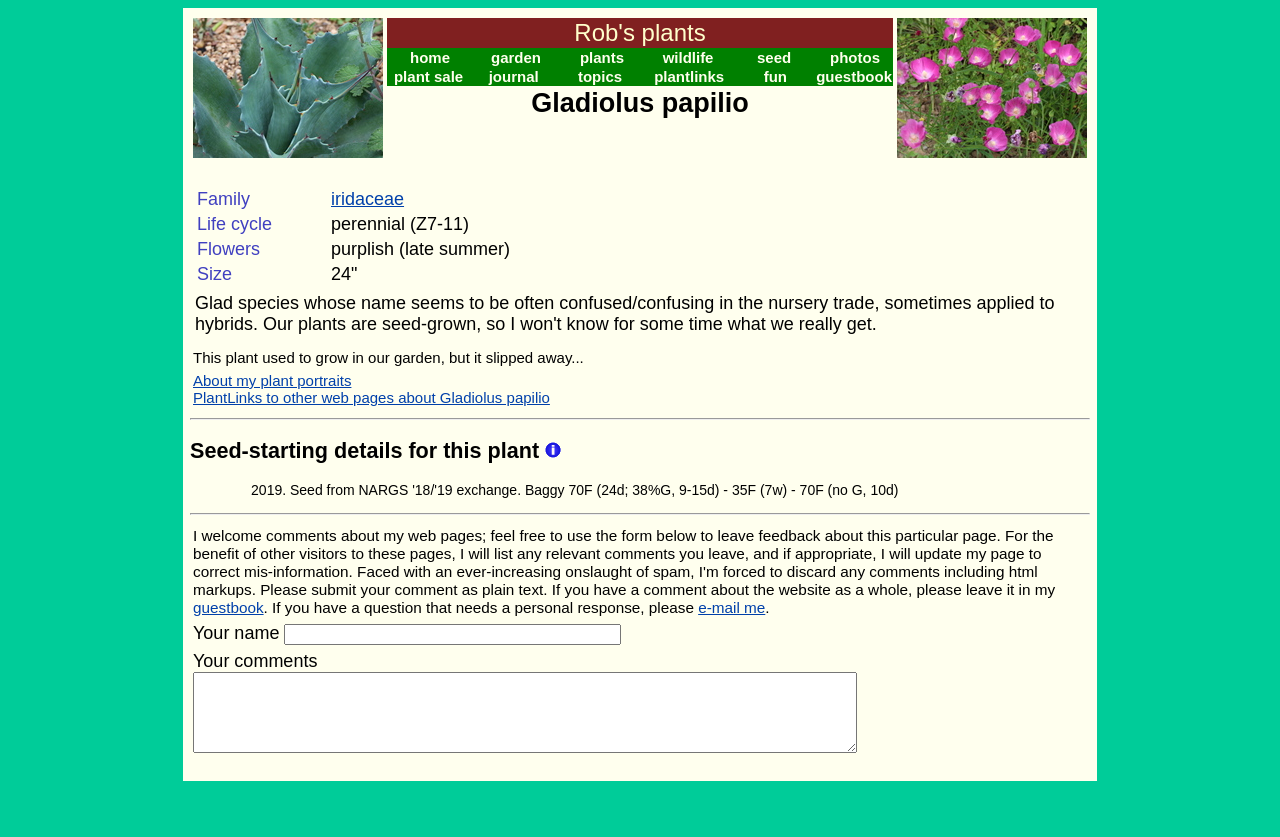What is the size of Gladiolus papilio?
Use the image to answer the question with a single word or phrase.

24"